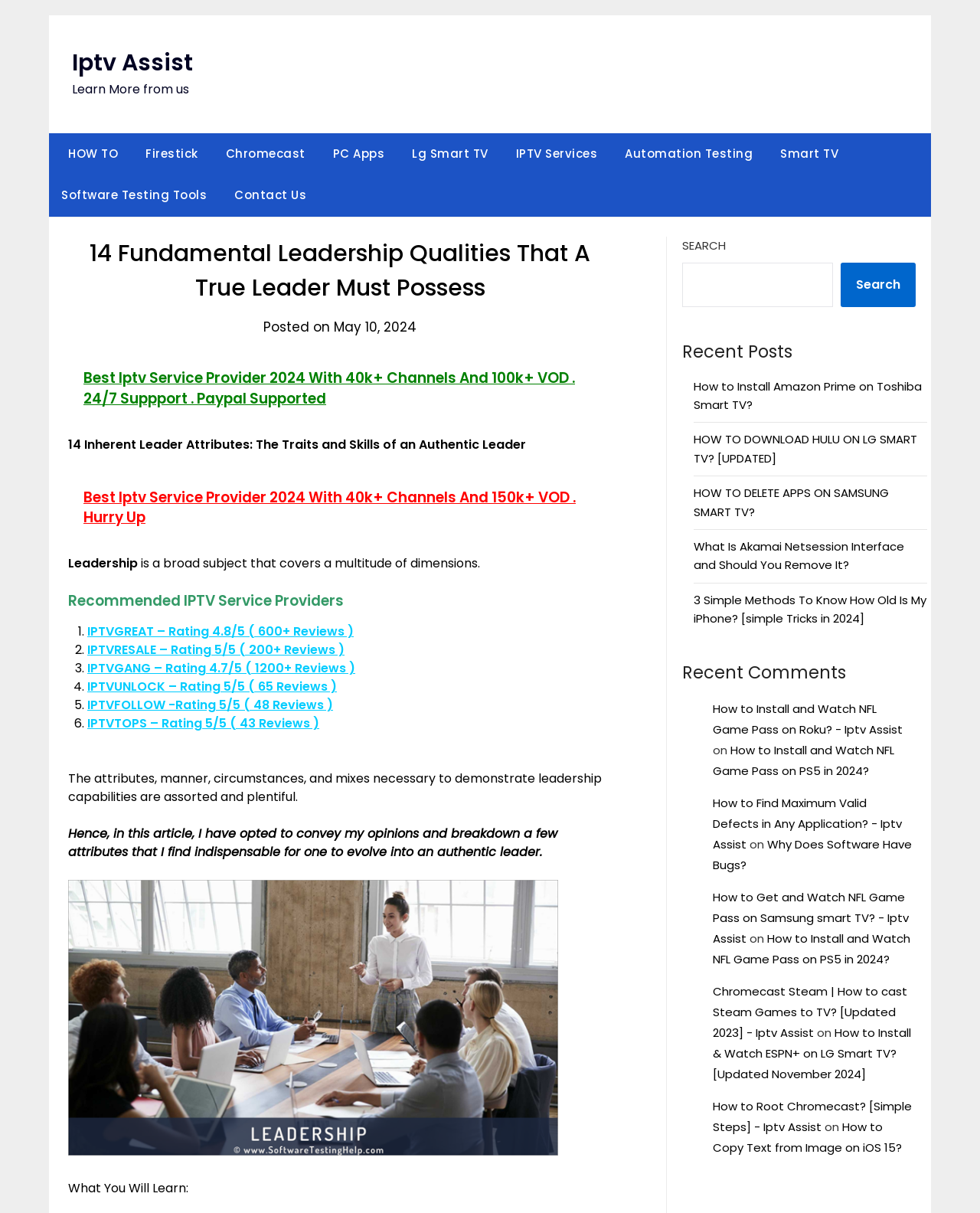Answer the question in a single word or phrase:
What is the purpose of the search box?

To search the website